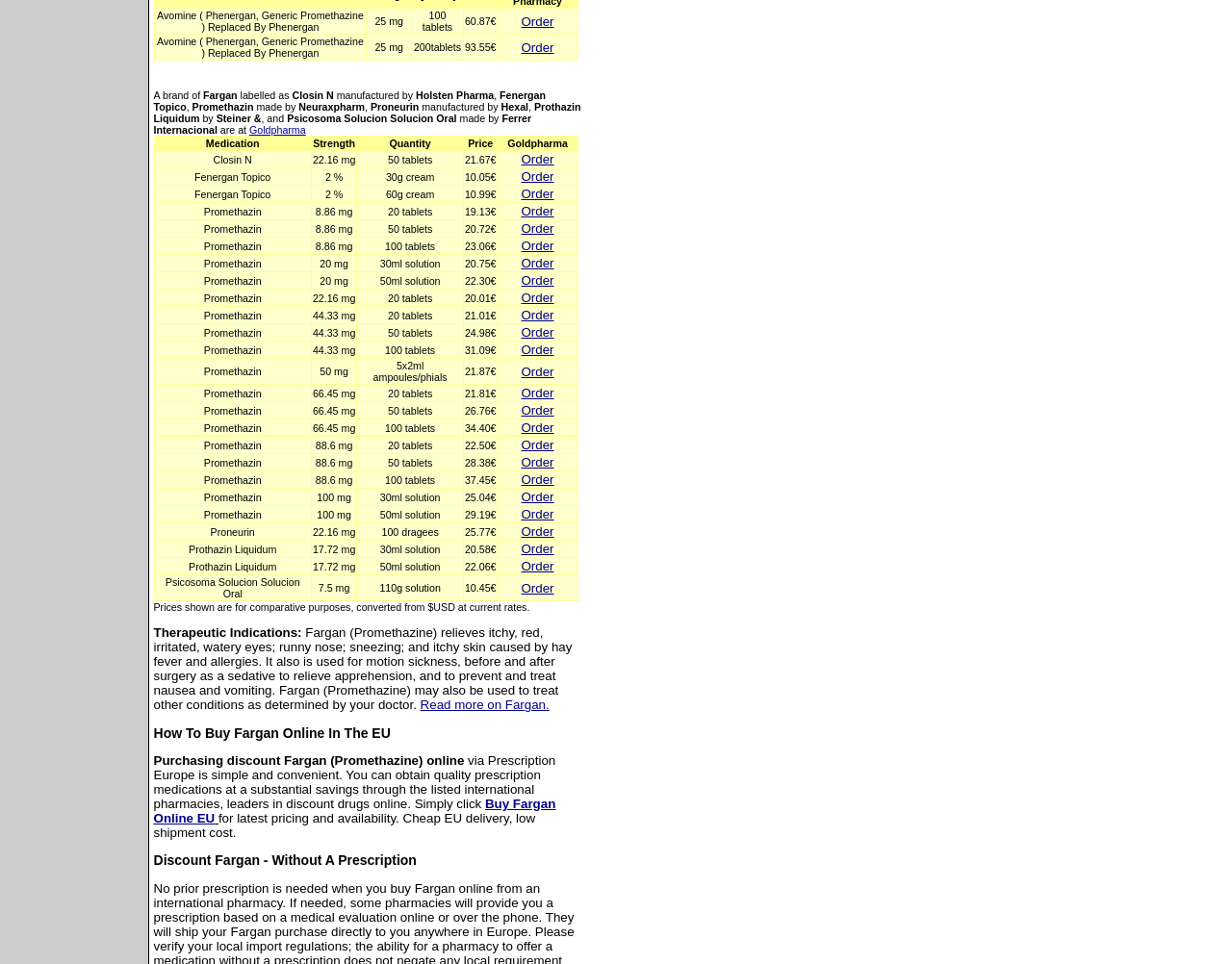Locate the bounding box of the UI element based on this description: "Read more on Fargan.". Provide four float numbers between 0 and 1 as [left, top, right, bottom].

[0.341, 0.724, 0.446, 0.739]